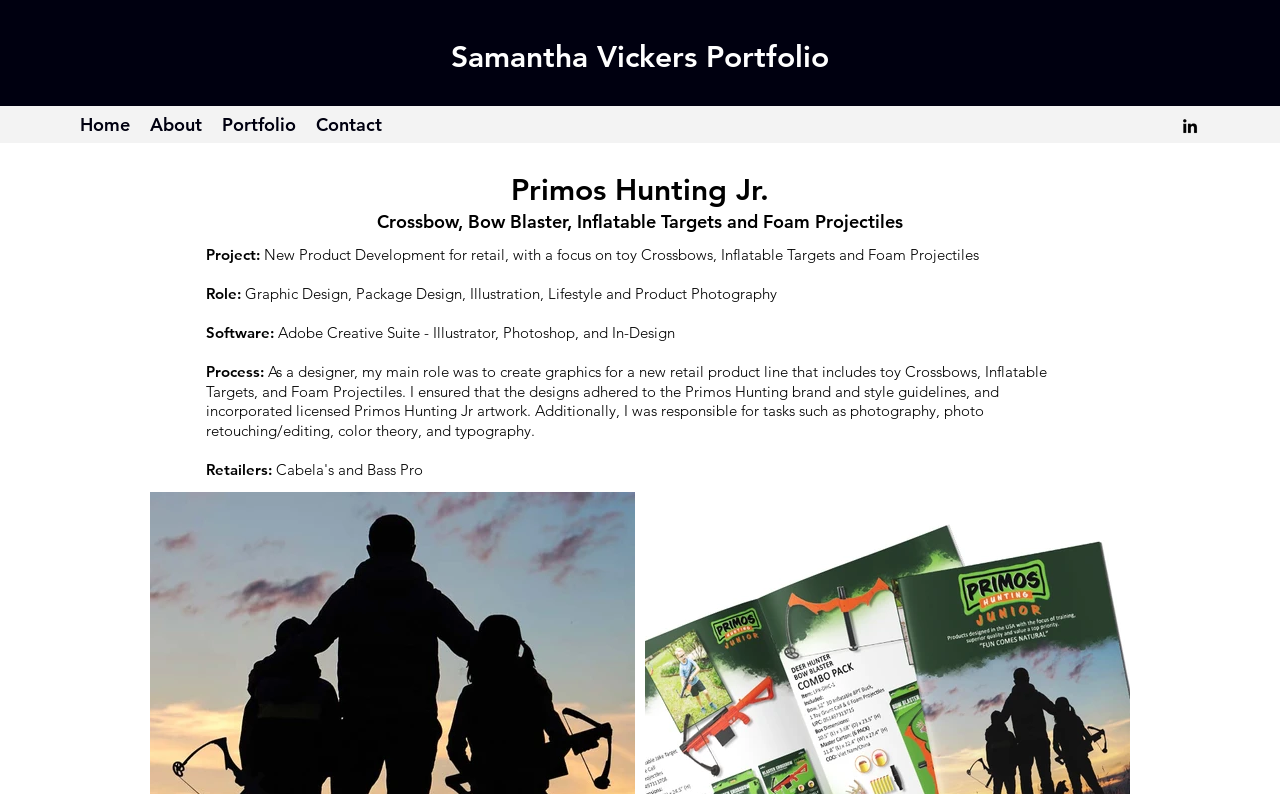What is the brand name of the product?
Can you provide a detailed and comprehensive answer to the question?

The brand name of the product is Primos Hunting, as mentioned in the heading element with the text 'Primos Hunting Jr. Crossbow, Bow Blaster, Inflatable Targets and Foam Projectiles'.